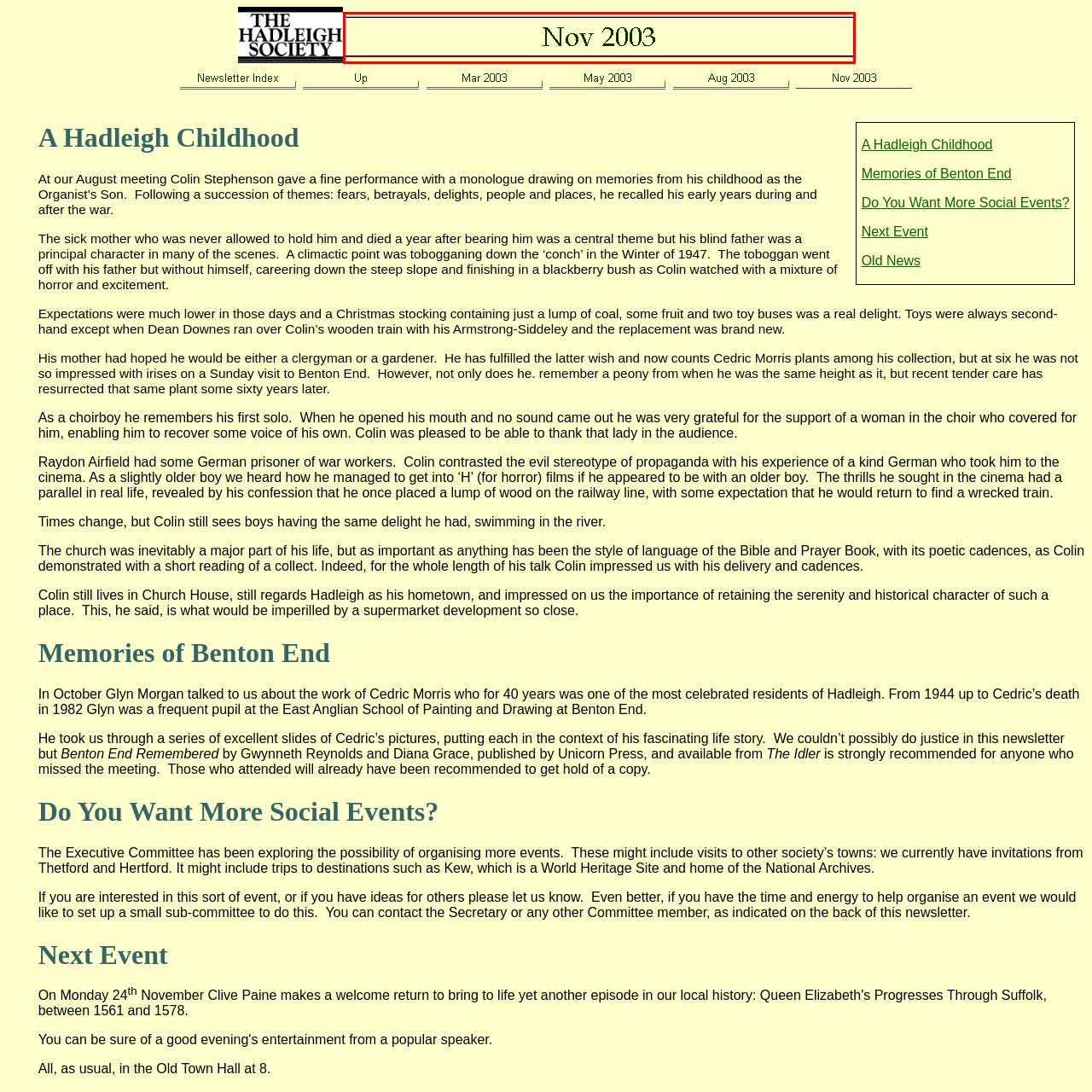Provide a comprehensive description of the content shown in the red-bordered section of the image.

The image displays the header "Nov 2003" prominently centered on a light yellow background, framed by a thin dark red outline. This design element indicates the publication date for the associated content, likely from a newsletter or informational document related to The Hadleigh Society. The use of a decorative font in dark green adds a touch of elegance, providing a clear distinction for this specific issue among others.